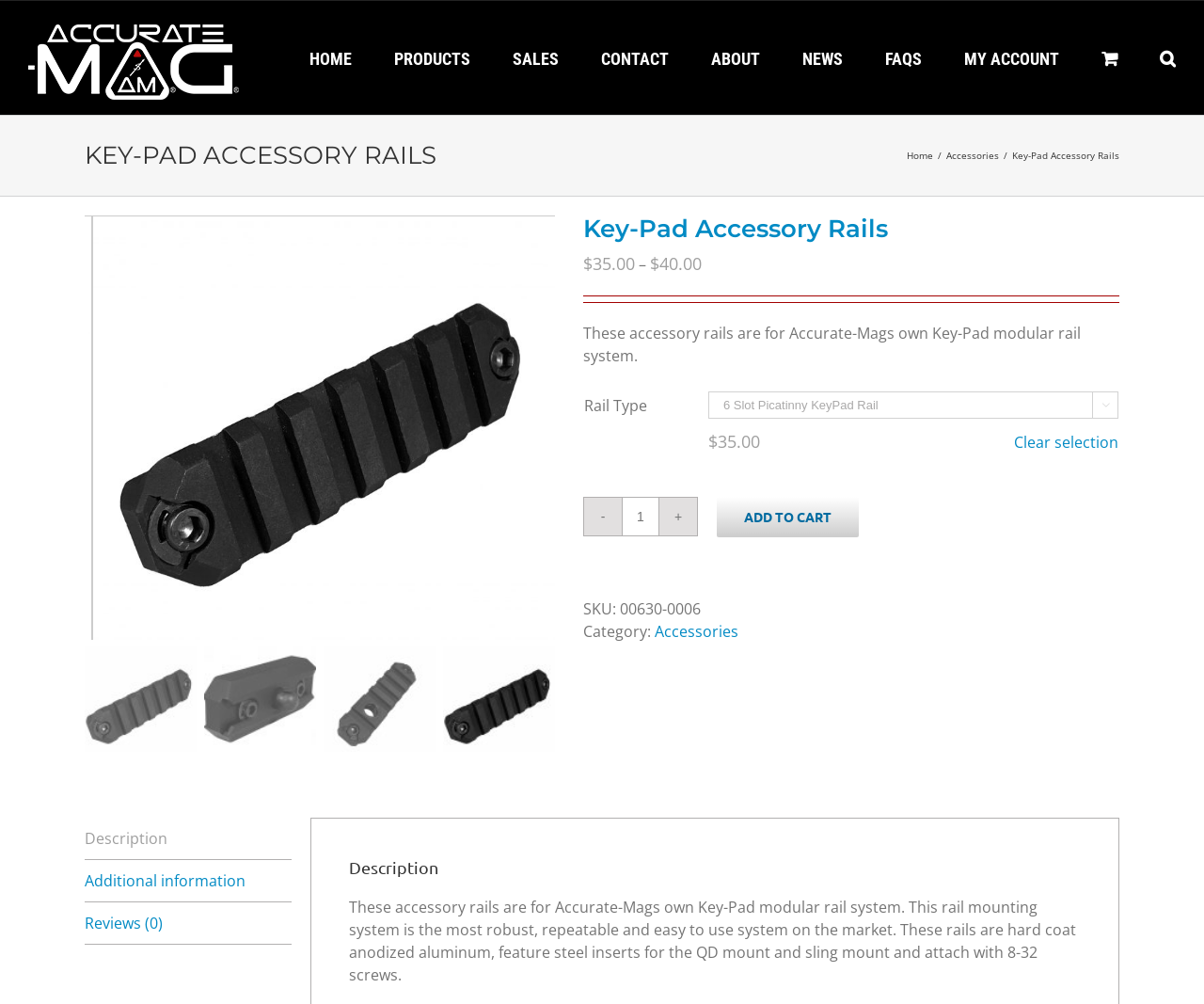How many screws are used to attach the accessory rails?
Look at the image and respond with a one-word or short-phrase answer.

8-32 screws